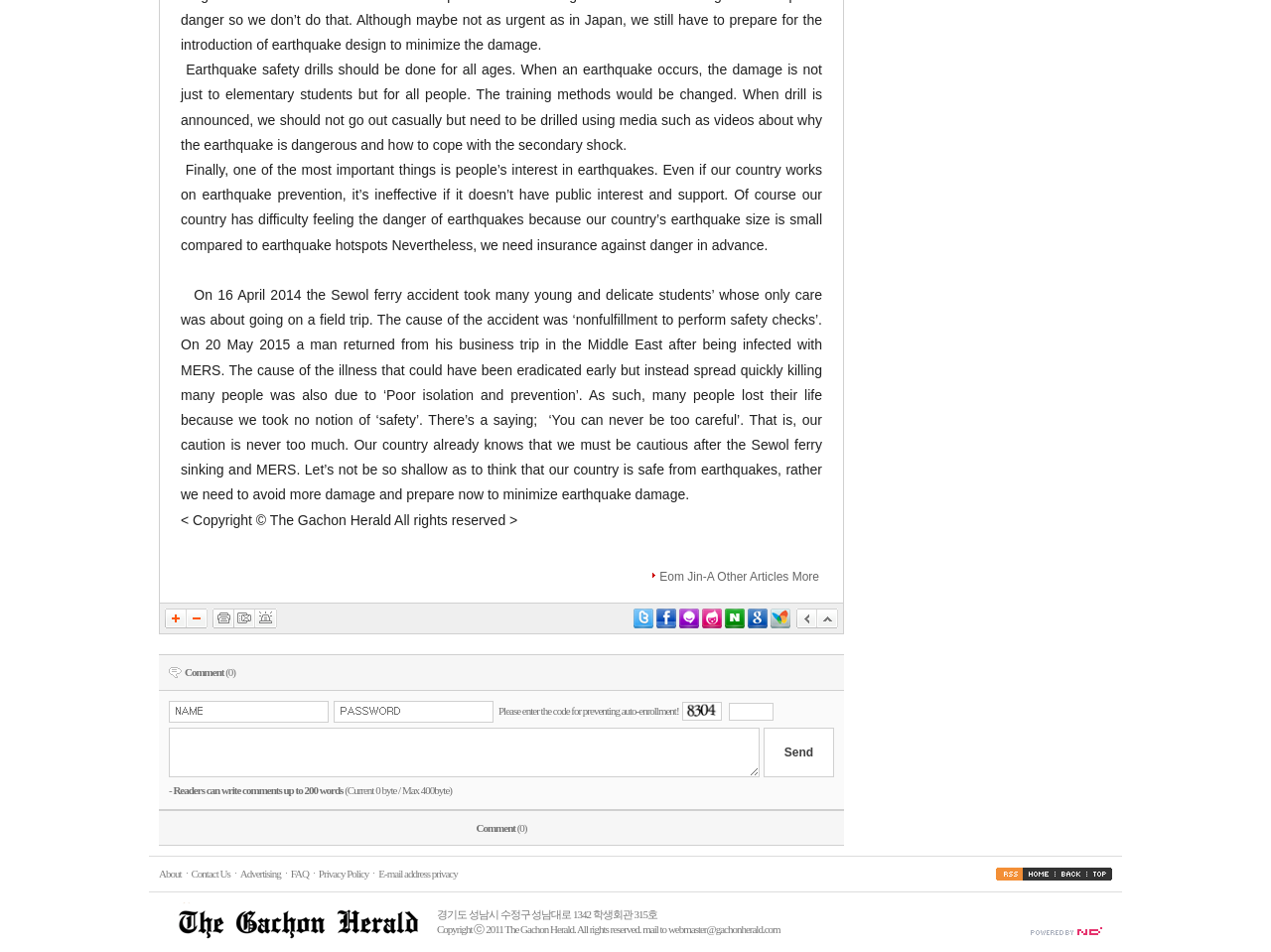Specify the bounding box coordinates for the region that must be clicked to perform the given instruction: "Click on 'About Us'".

None